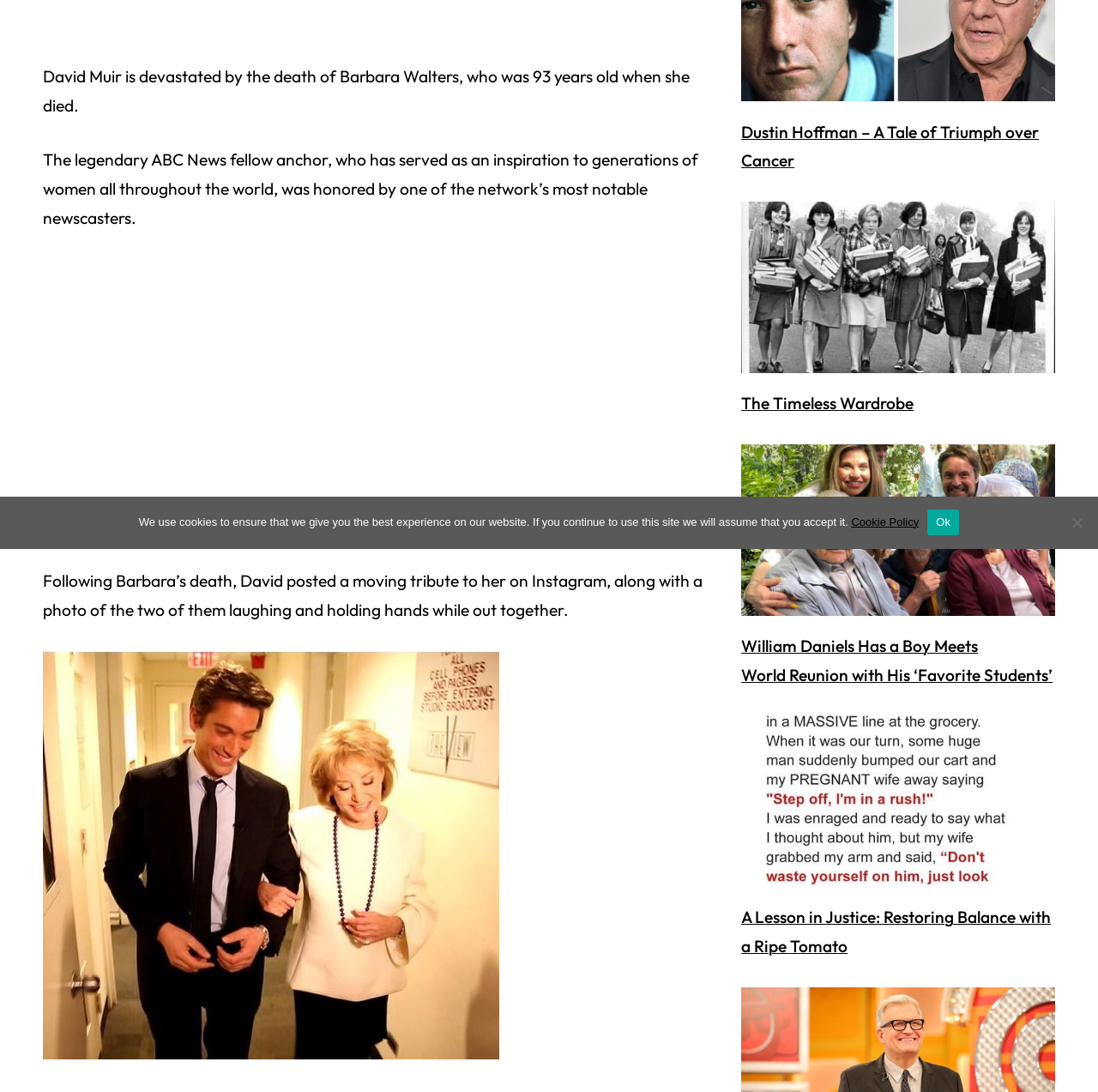Determine the bounding box for the UI element described here: "title="Home Improvement Design"".

None